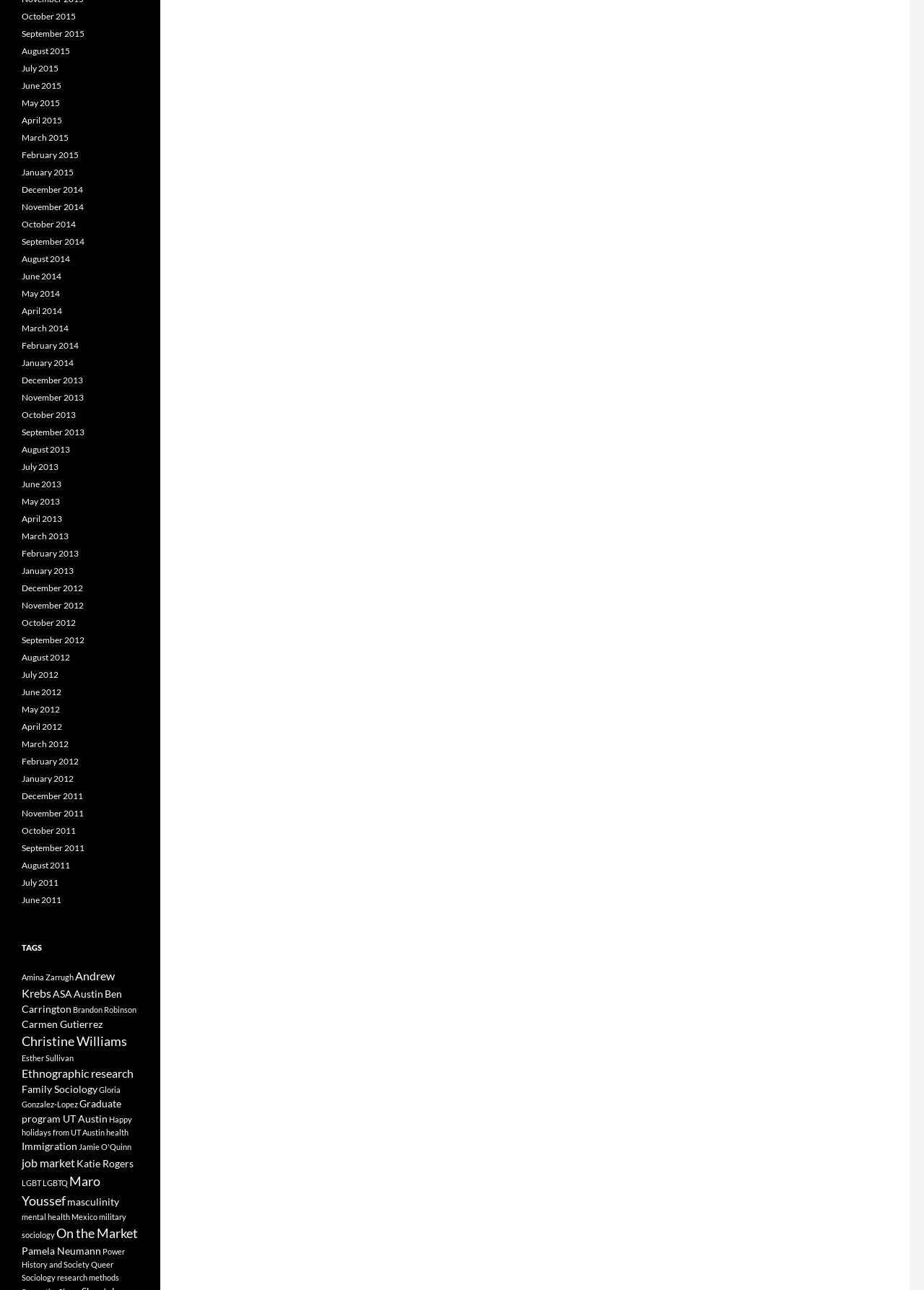What is the earliest month listed?
Refer to the screenshot and answer in one word or phrase.

December 2011